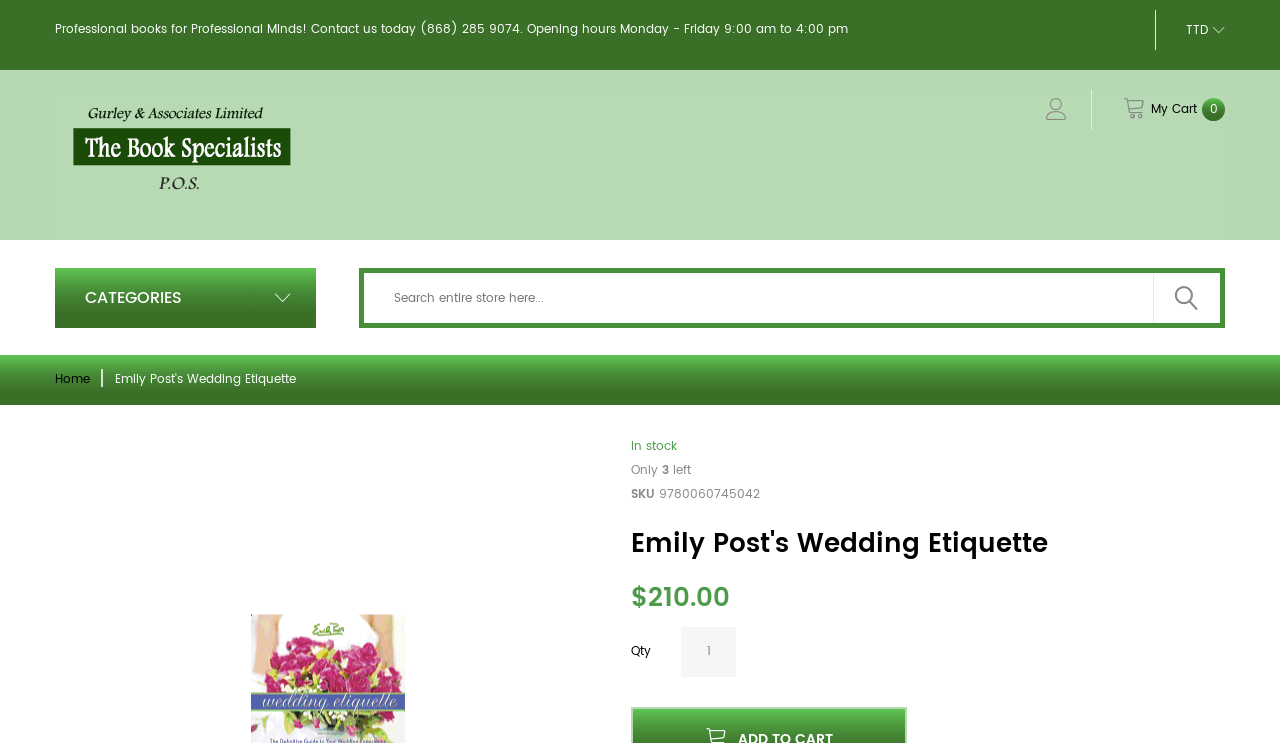Can I contact the seller?
Please utilize the information in the image to give a detailed response to the question.

I saw a contact number '(868) 285 9074' and opening hours 'Monday - Friday 9:00 am to 4:00 pm' at the top of the page, indicating that I can contact the seller.